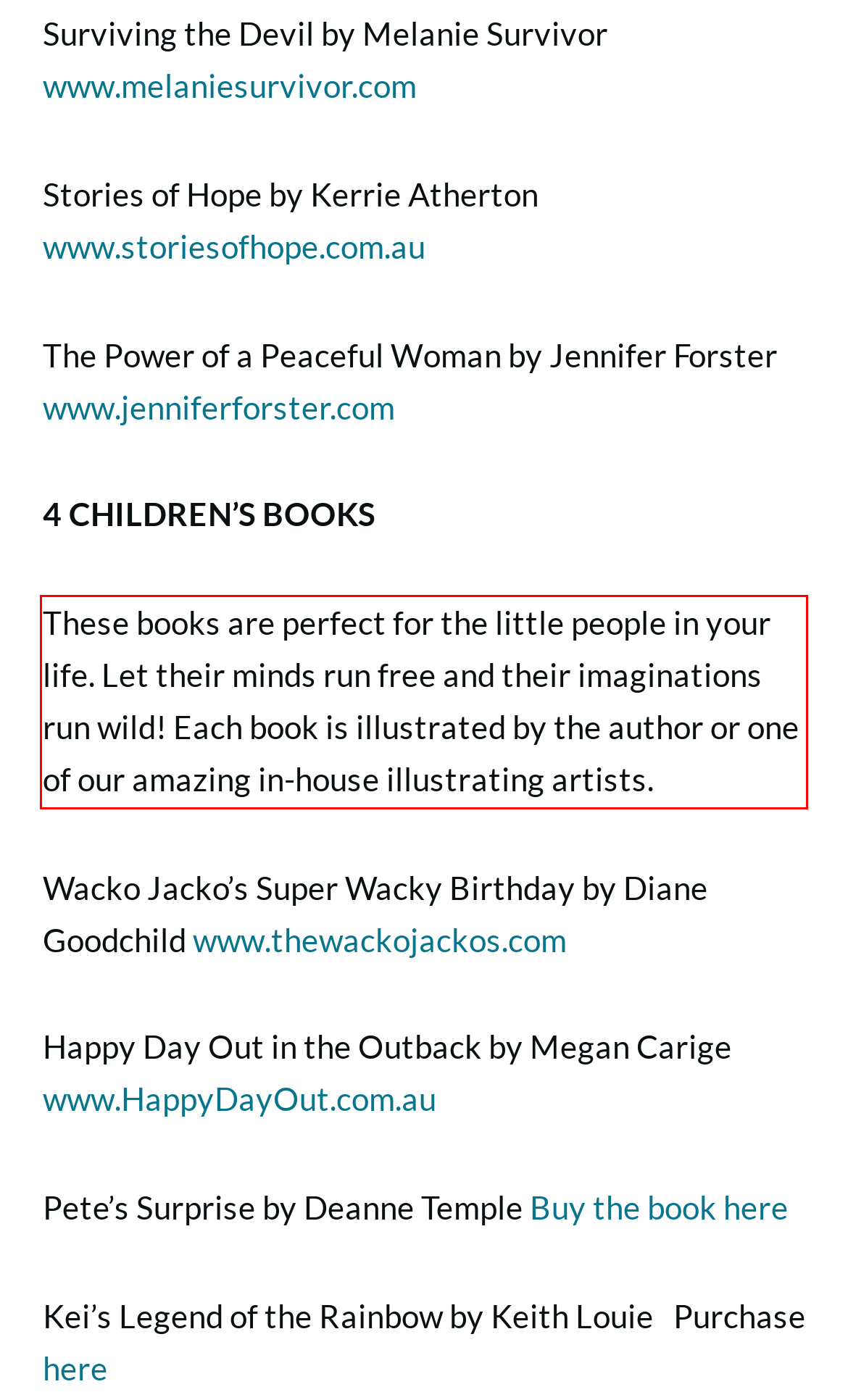Your task is to recognize and extract the text content from the UI element enclosed in the red bounding box on the webpage screenshot.

These books are perfect for the little people in your life. Let their minds run free and their imaginations run wild! Each book is illustrated by the author or one of our amazing in-house illustrating artists.